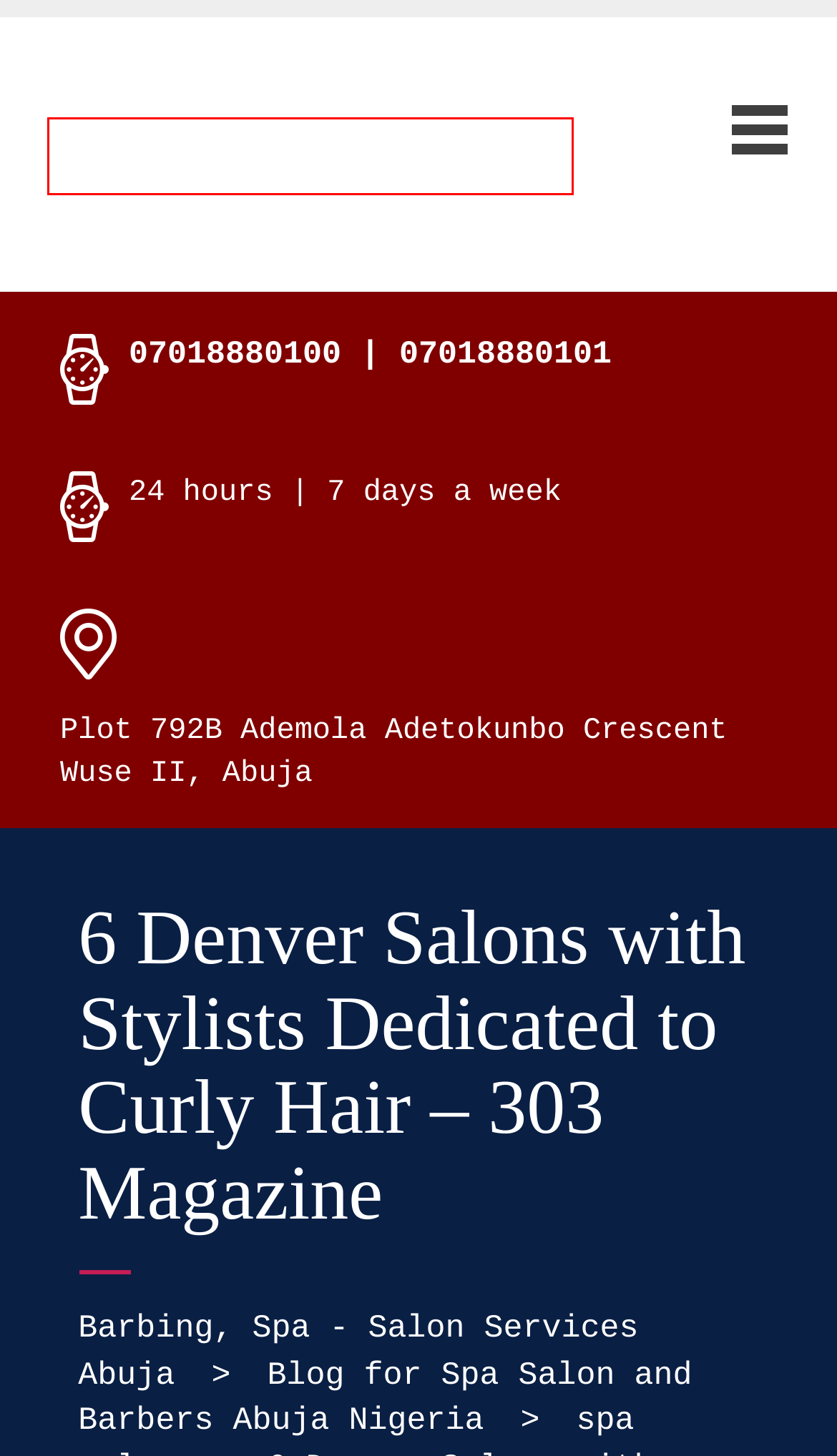A screenshot of a webpage is given, marked with a red bounding box around a UI element. Please select the most appropriate webpage description that fits the new page after clicking the highlighted element. Here are the candidates:
A. beauty
B. salon
C. Homepage | Sassoon
D. What is happening on National Hospitality Day? - MorningAdvertiser.co.uk
E. About — The Nurtured Curl
F. People's City Mission Almost Ready For Thanksgiving Day - KLIN
G. Retro mullet haircut brought back by Devon celebrity barber - Devon Live
H. Luxor Spa and Salon Abuja - Nigeria

H